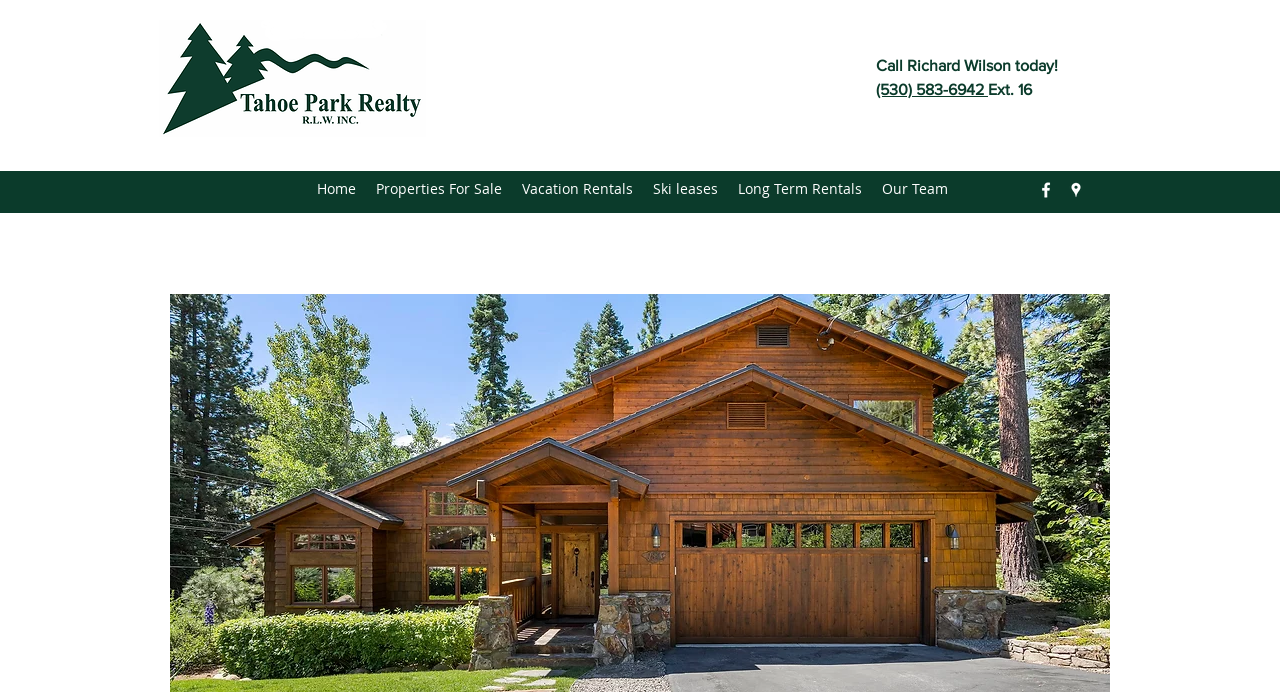Find the bounding box coordinates for the area you need to click to carry out the instruction: "Contact Richard Wilson". The coordinates should be four float numbers between 0 and 1, indicated as [left, top, right, bottom].

[0.124, 0.026, 0.333, 0.199]